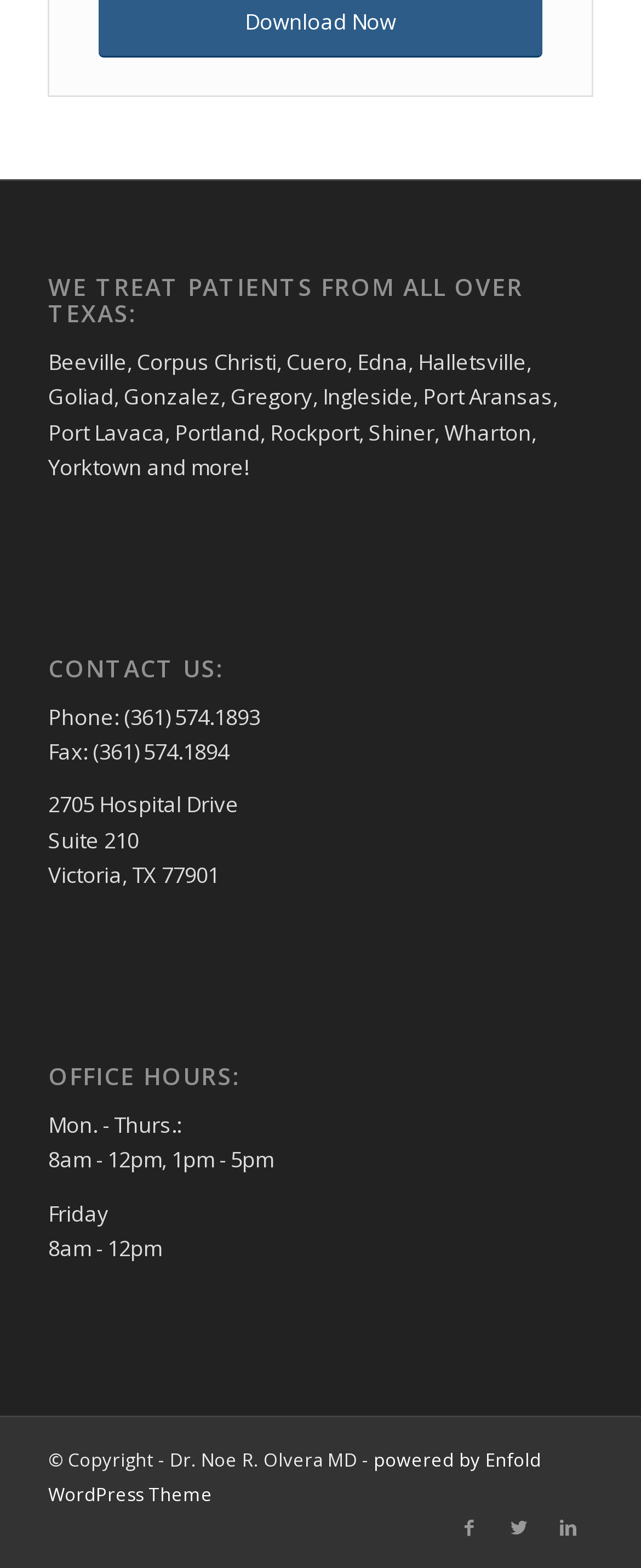What cities are served by this medical practice?
Please answer using one word or phrase, based on the screenshot.

Multiple cities in Texas